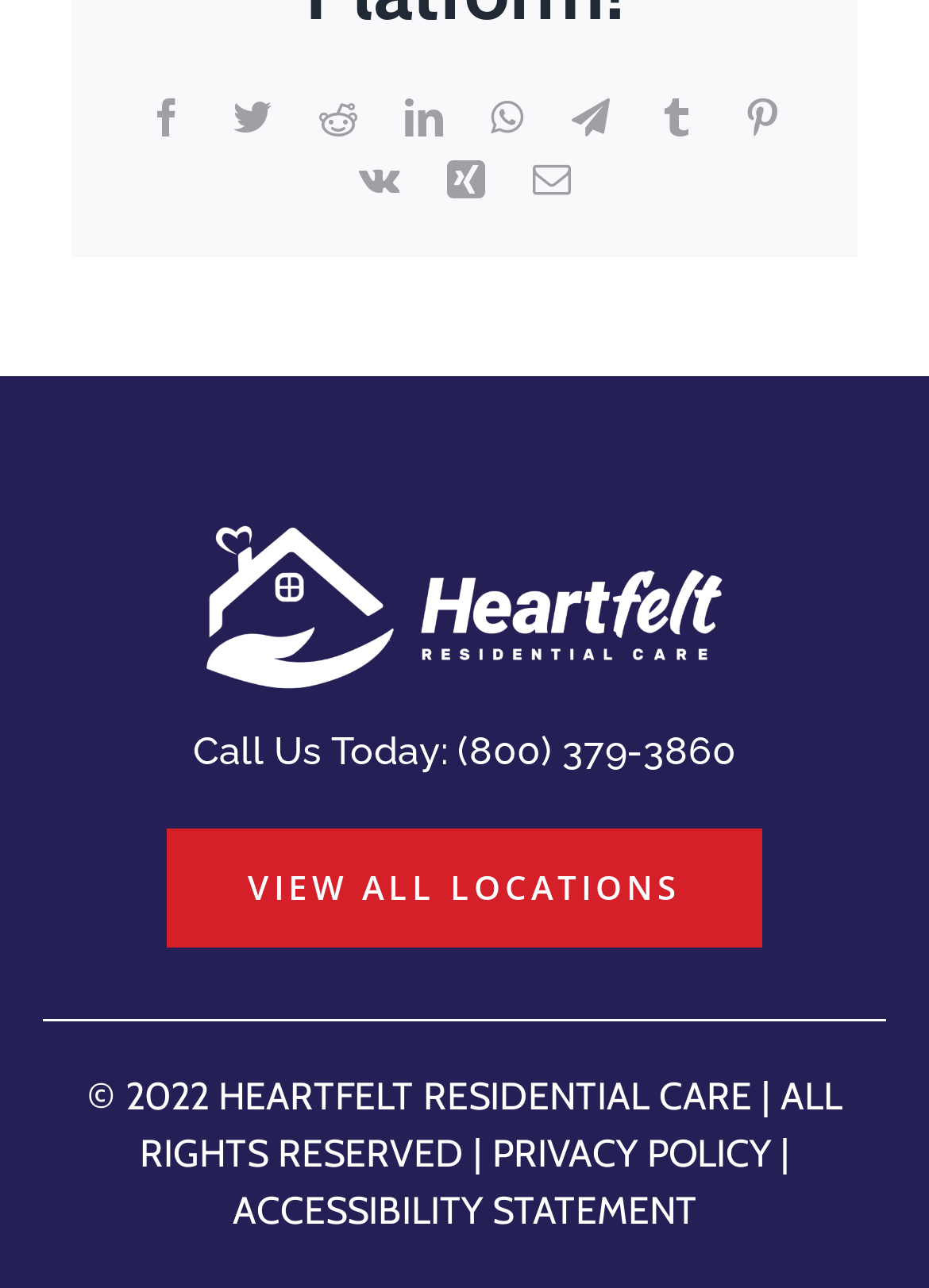Using the image as a reference, answer the following question in as much detail as possible:
How many social media links are available?

I counted the number of social media links available on the webpage, including Facebook, Twitter, Reddit, LinkedIn, WhatsApp, Telegram, Tumblr, Pinterest, and Vk.